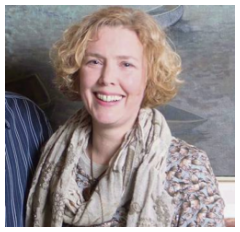Provide a thorough description of the image, including all visible elements.

The image features Clare Dowling, whose writing tips are highlighted in the context of the article titled "Clare Dowling's Top Five Writing Tips" on Writing Tips Oasis. In the photograph, Dowling is smiling warmly, wearing a patterned blouse accompanied by a light scarf, with her curly hair framing her face, contributing to a friendly and approachable demeanor. The background suggests a creative or artistic space, reflecting her engagement in the writing community. This visual representation complements her advice, which encourages aspiring writers to take action—such as writing regularly, reading widely, and participating in writers’ groups—thereby emphasizing her commitment to helping others succeed in their writing journeys.